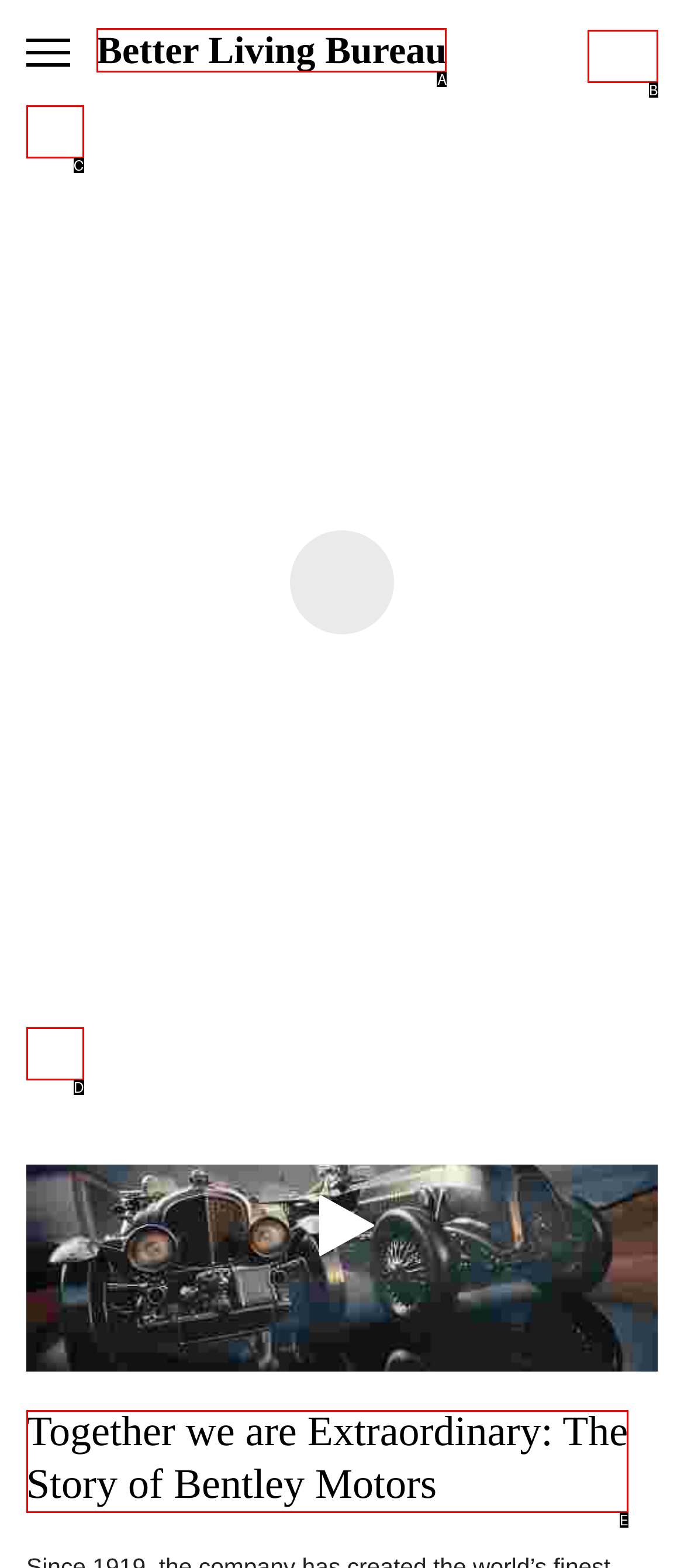Match the description to the correct option: Tech
Provide the letter of the matching option directly.

C